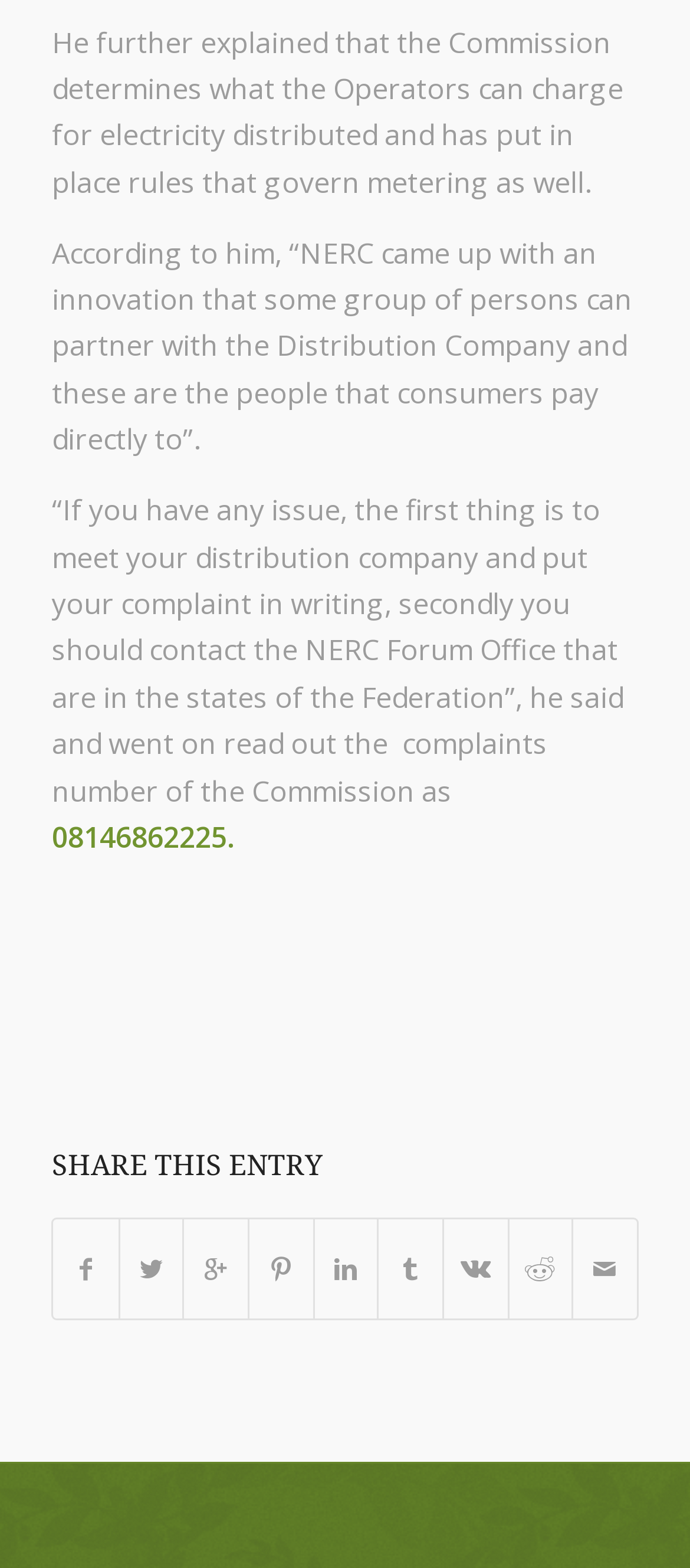What is the complaints number of the Commission?
Provide a detailed answer to the question using information from the image.

The text explicitly states the complaints number of the Commission as 08146862225, which can be contacted by consumers to resolve their issues.